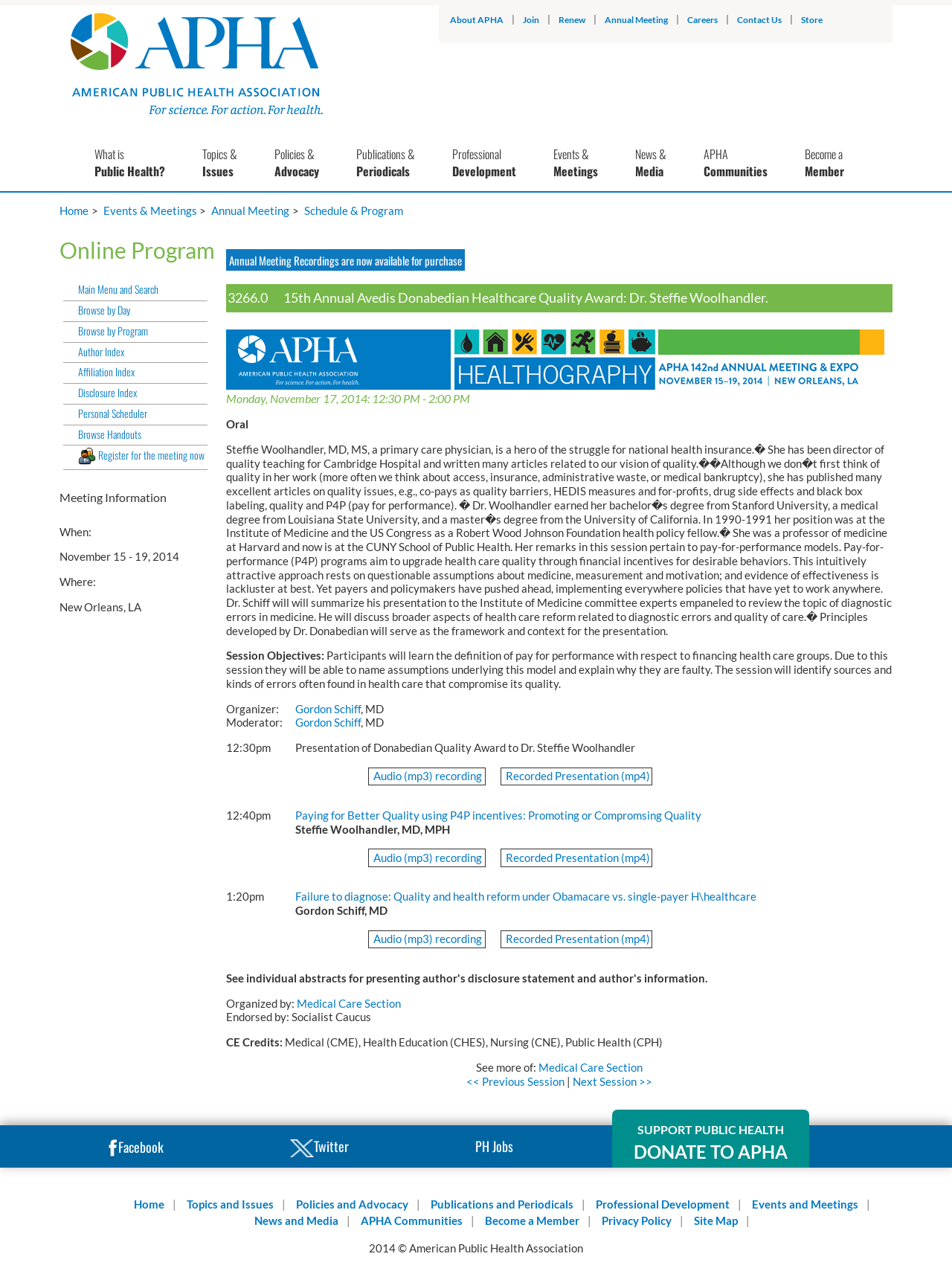What is the date of the session 'Paying for Better Quality using P4P incentives: Promoting or Compromising Quality'?
Based on the image, provide a one-word or brief-phrase response.

Monday, November 17, 2014